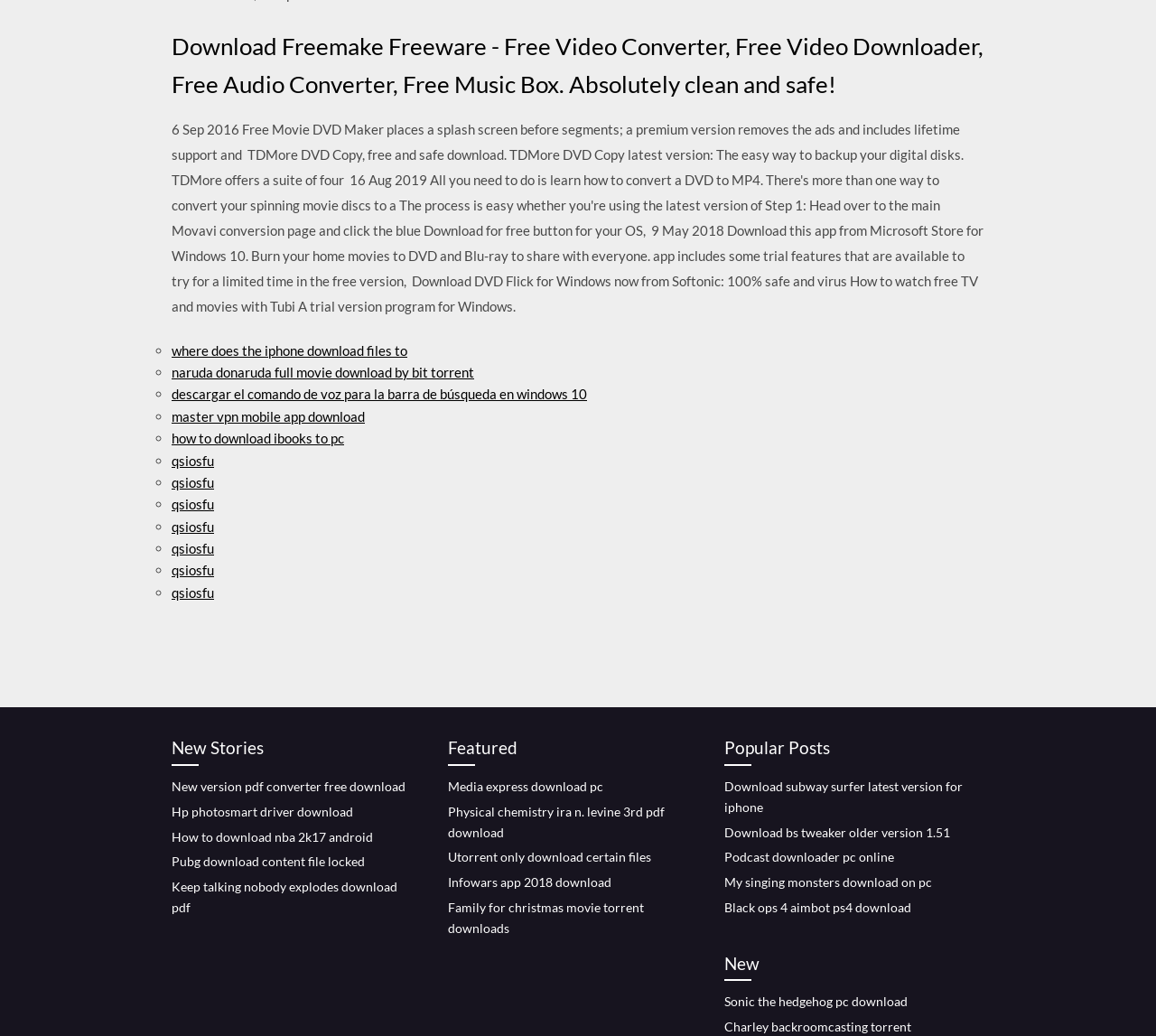Provide a one-word or brief phrase answer to the question:
What is the 'Featured' section for?

Highlighted downloads